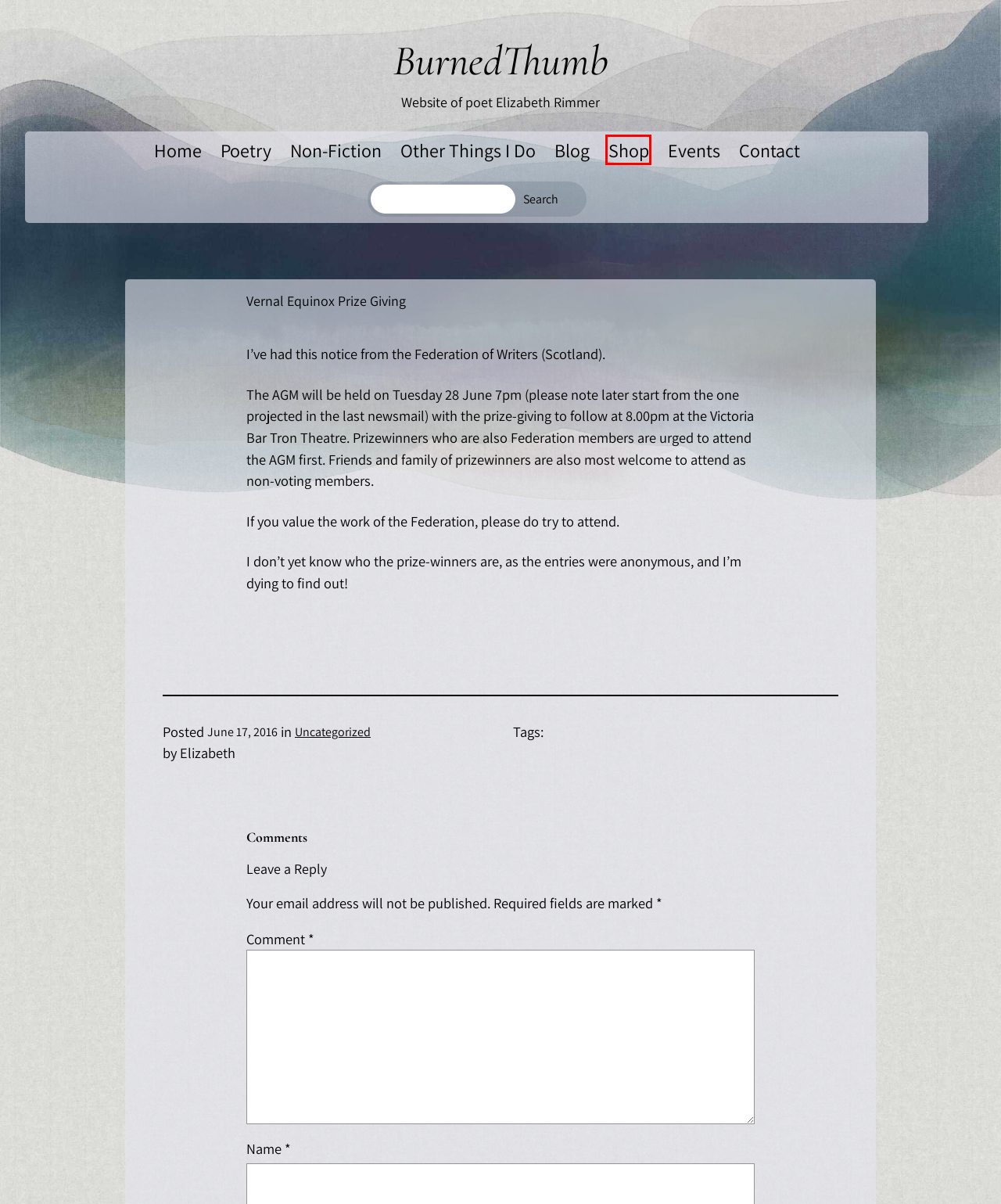Review the screenshot of a webpage that includes a red bounding box. Choose the webpage description that best matches the new webpage displayed after clicking the element within the bounding box. Here are the candidates:
A. Home | burnedthumb
B. BurnedThumb – Website of poet Elizabeth Rimmer
C. Events – BurnedThumb
D. Uncategorized – BurnedThumb
E. Blog – BurnedThumb
F. Contact – BurnedThumb
G. Poetry – BurnedThumb
H. Non-Fiction – BurnedThumb

A